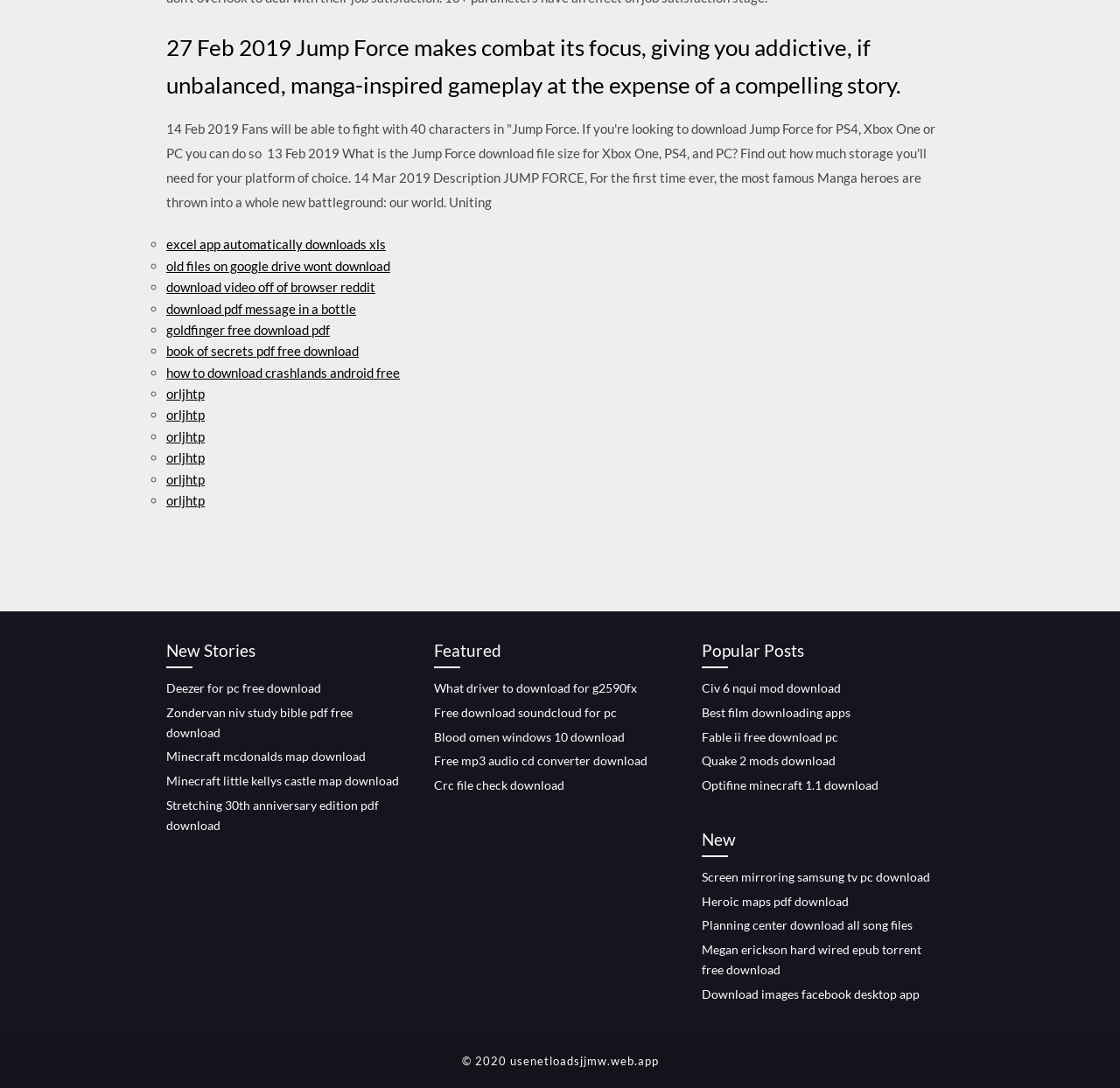Please indicate the bounding box coordinates for the clickable area to complete the following task: "Read 'What is the Jump Force download file size for Xbox One, PS4, and PC?'". The coordinates should be specified as four float numbers between 0 and 1, i.e., [left, top, right, bottom].

[0.148, 0.111, 0.835, 0.193]